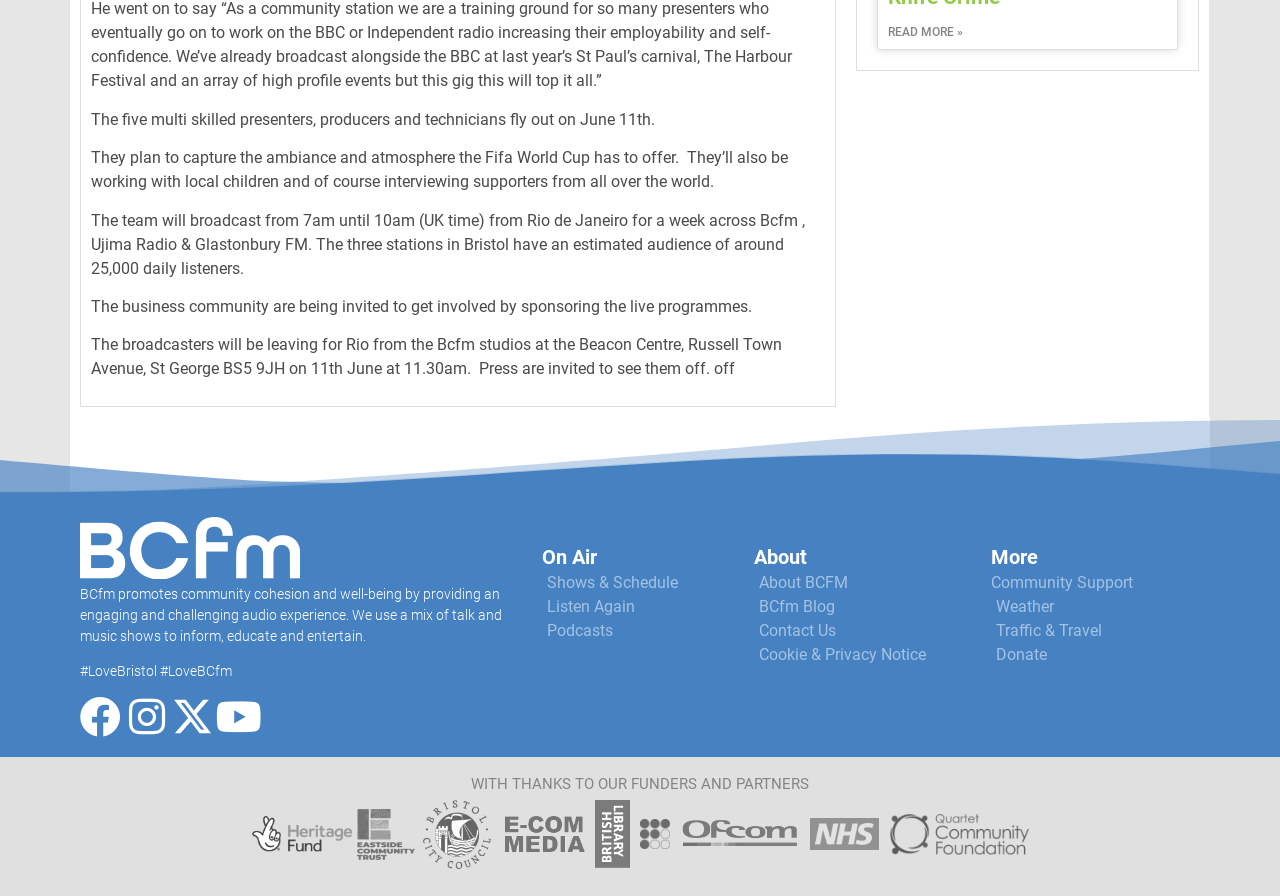Show the bounding box coordinates for the HTML element as described: "Traffic & Travel".

[0.774, 0.69, 0.937, 0.717]